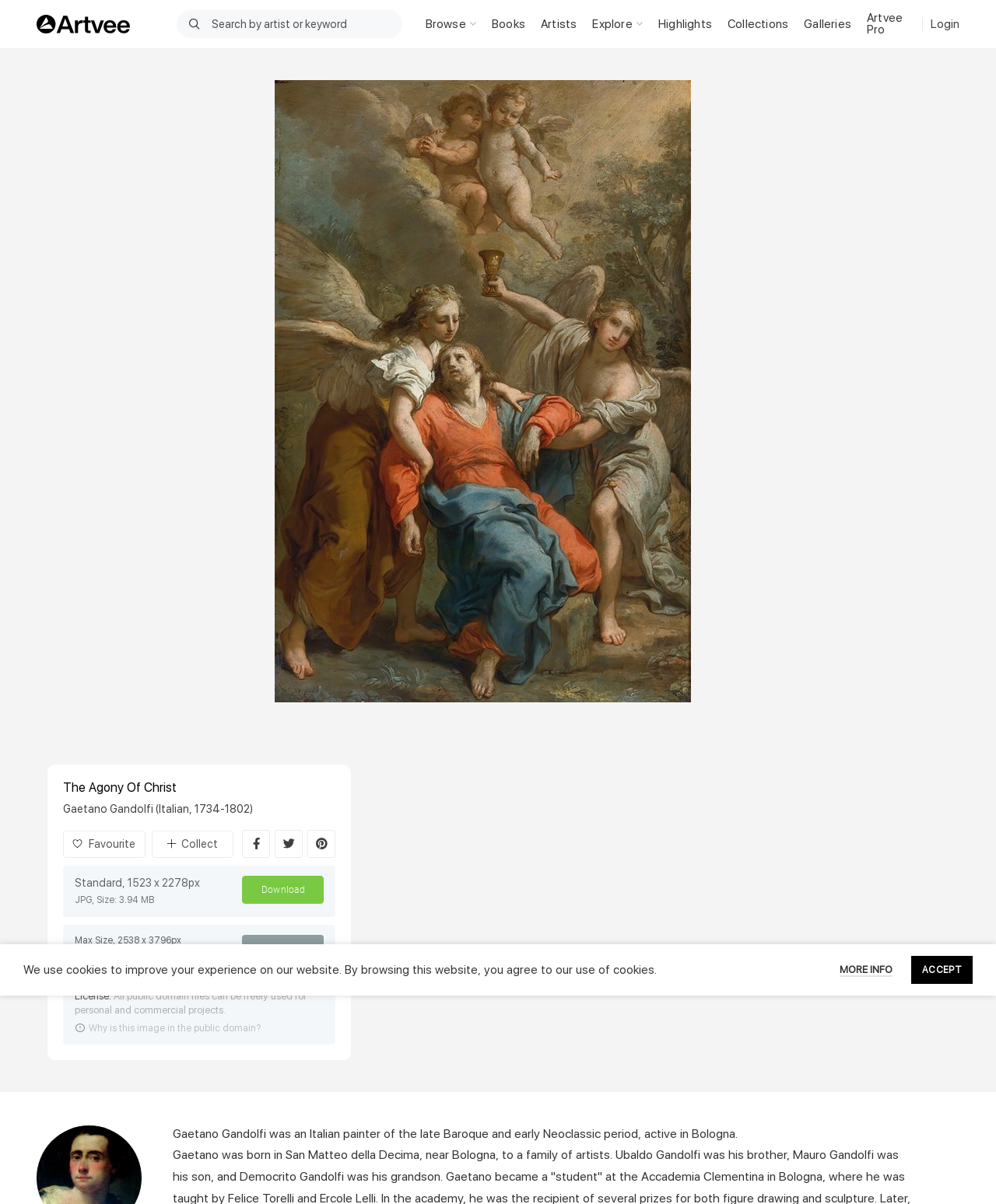Identify the bounding box coordinates of the region I need to click to complete this instruction: "Browse artworks".

[0.419, 0.007, 0.486, 0.033]